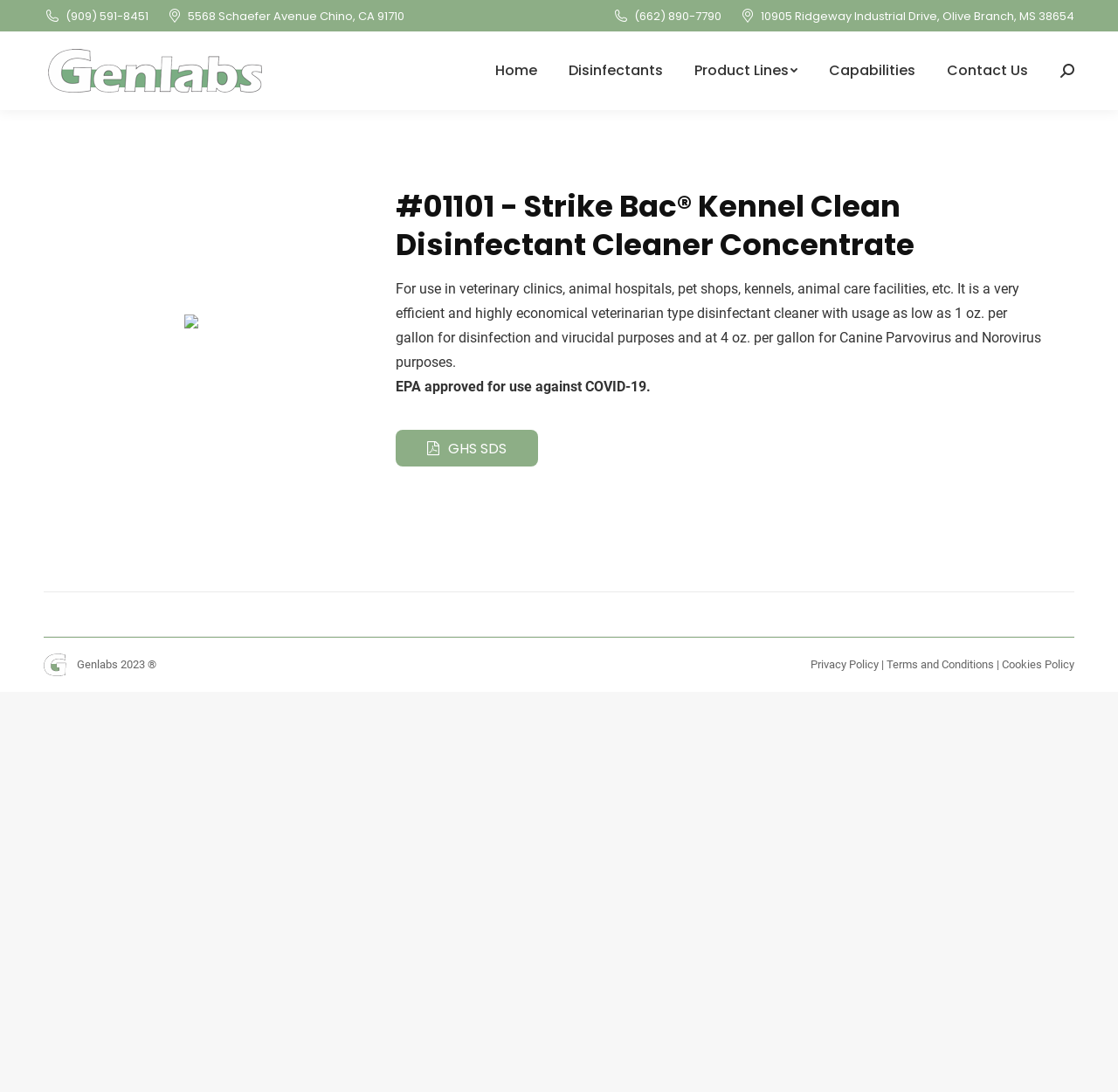Find the bounding box coordinates of the clickable area that will achieve the following instruction: "Visit the Genlabs homepage".

[0.039, 0.045, 0.238, 0.085]